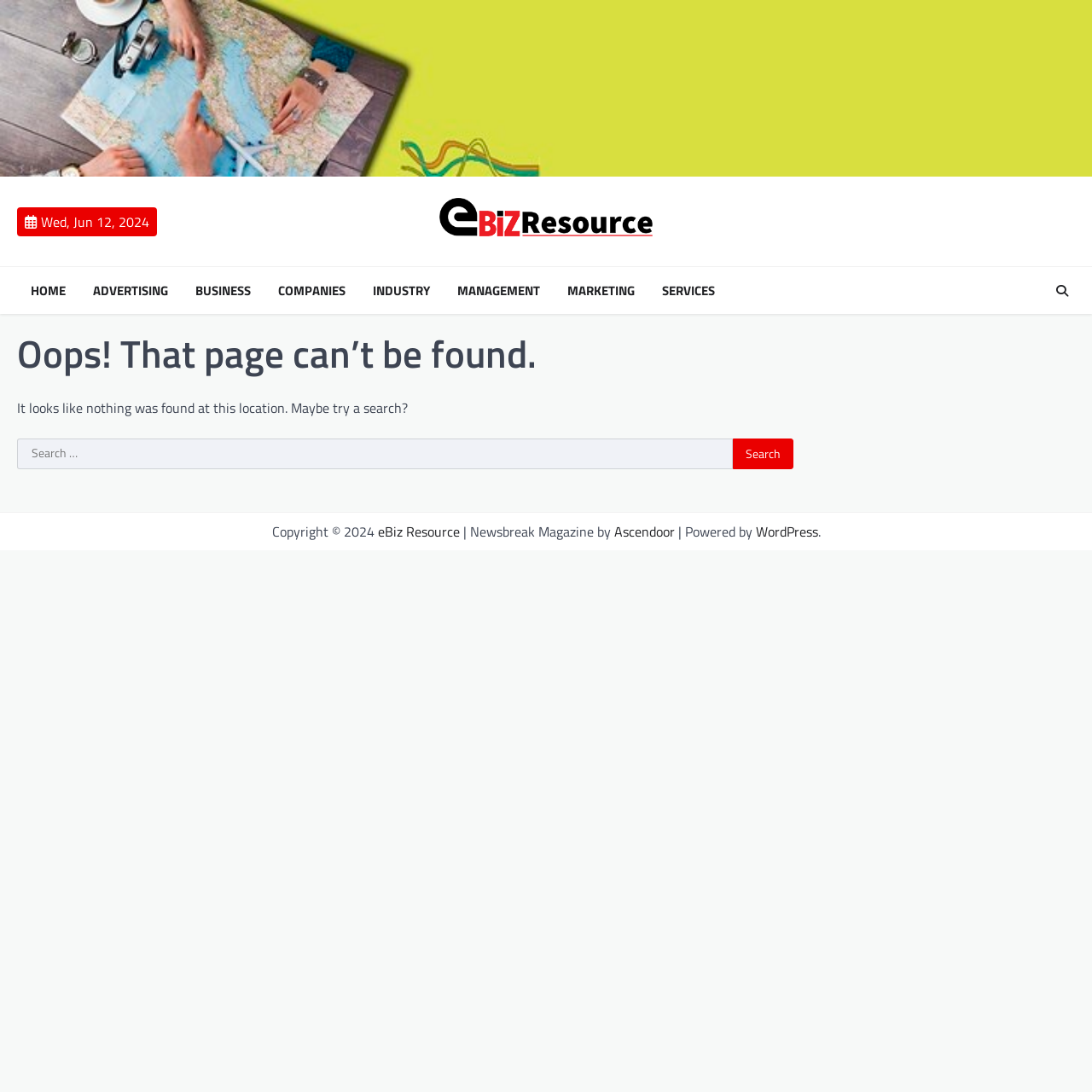Consider the image and give a detailed and elaborate answer to the question: 
What is the current date?

The current date is obtained from the StaticText element with the text 'Wed, Jun 12, 2024' located at the top of the webpage.